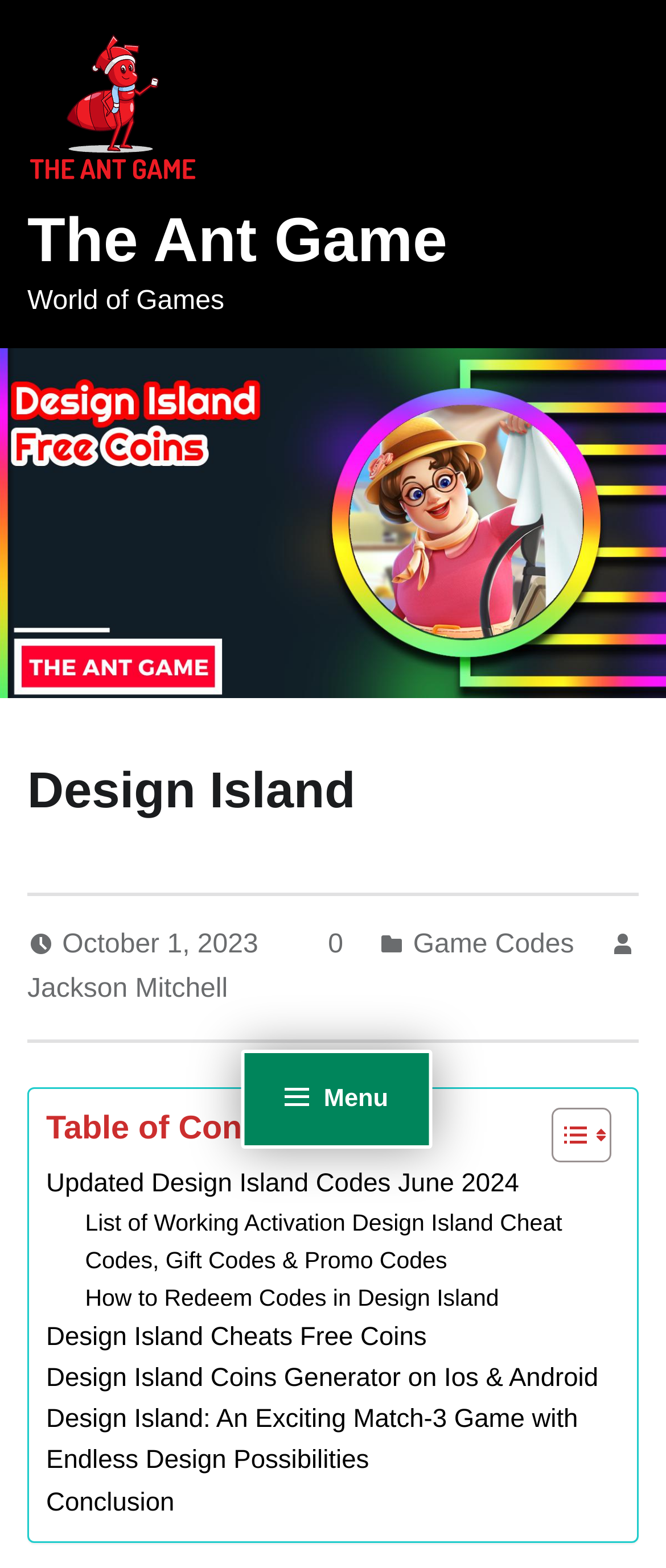How many comments are there on this page? Using the information from the screenshot, answer with a single word or phrase.

0